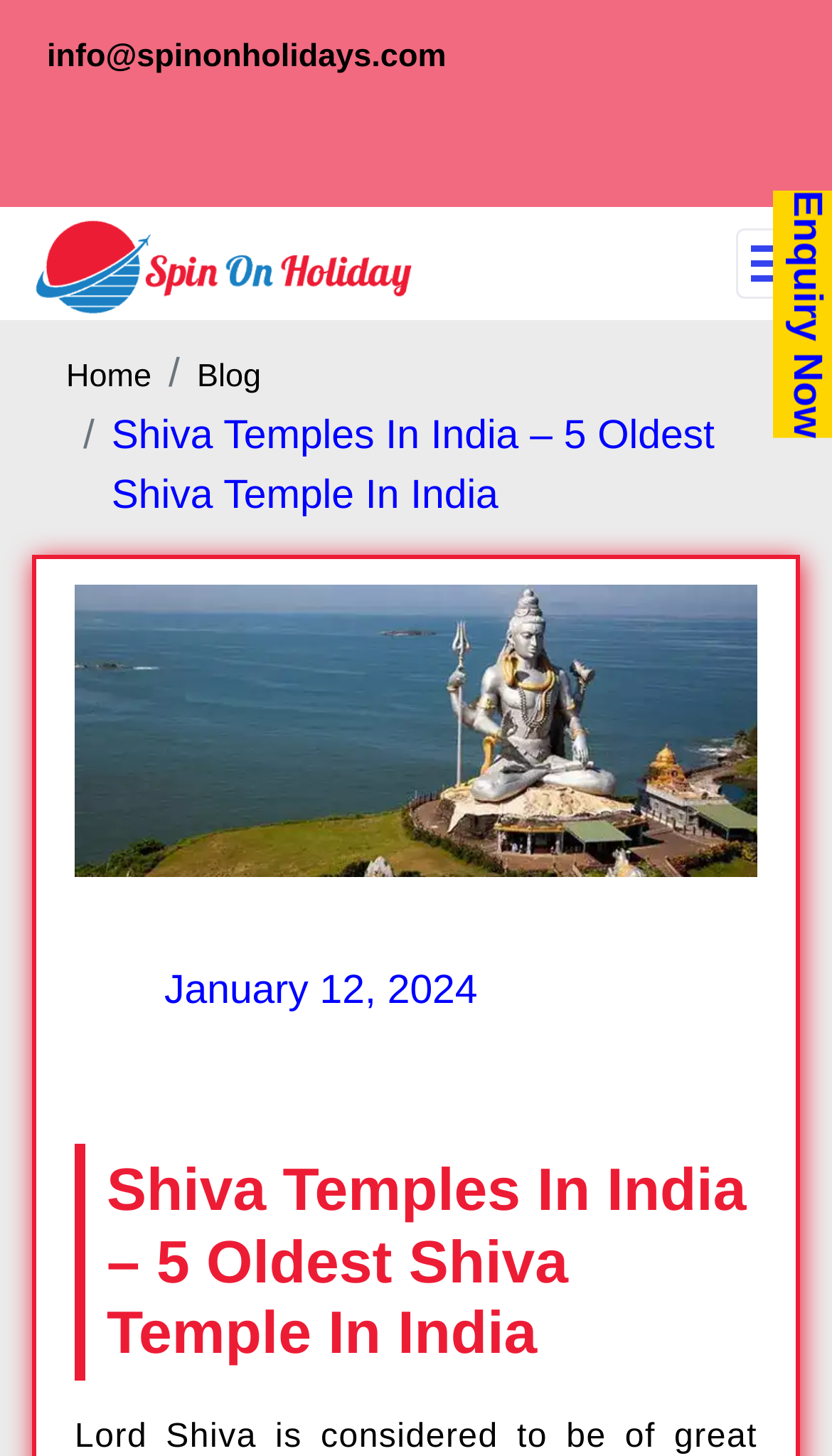Is the navigation button expanded?
Look at the image and respond to the question as thoroughly as possible.

I checked the navigation button element [347] button 'Toggle navigation' and found that its expanded property is set to False, so the navigation button is not expanded.